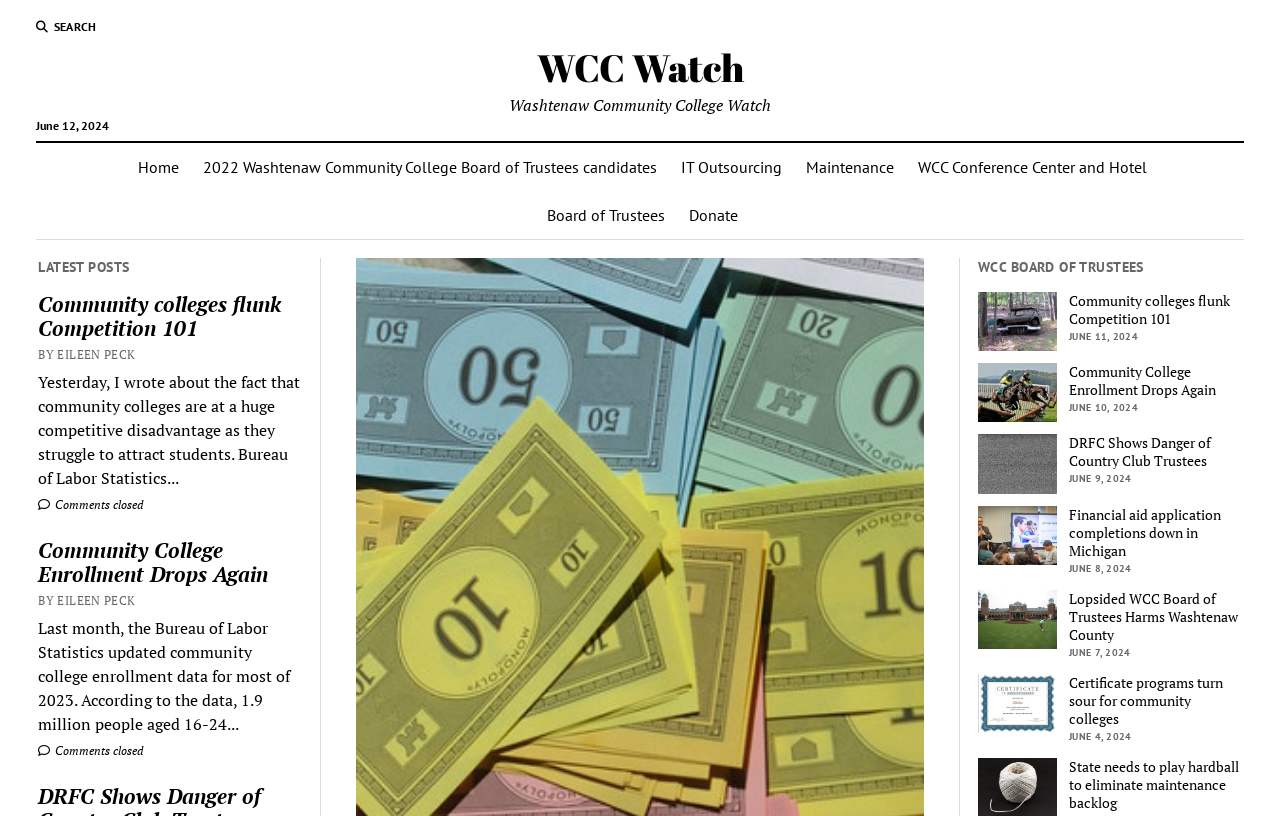Determine the bounding box coordinates (top-left x, top-left y, bottom-right x, bottom-right y) of the UI element described in the following text: WCC Conference Center and Hotel

[0.707, 0.175, 0.905, 0.234]